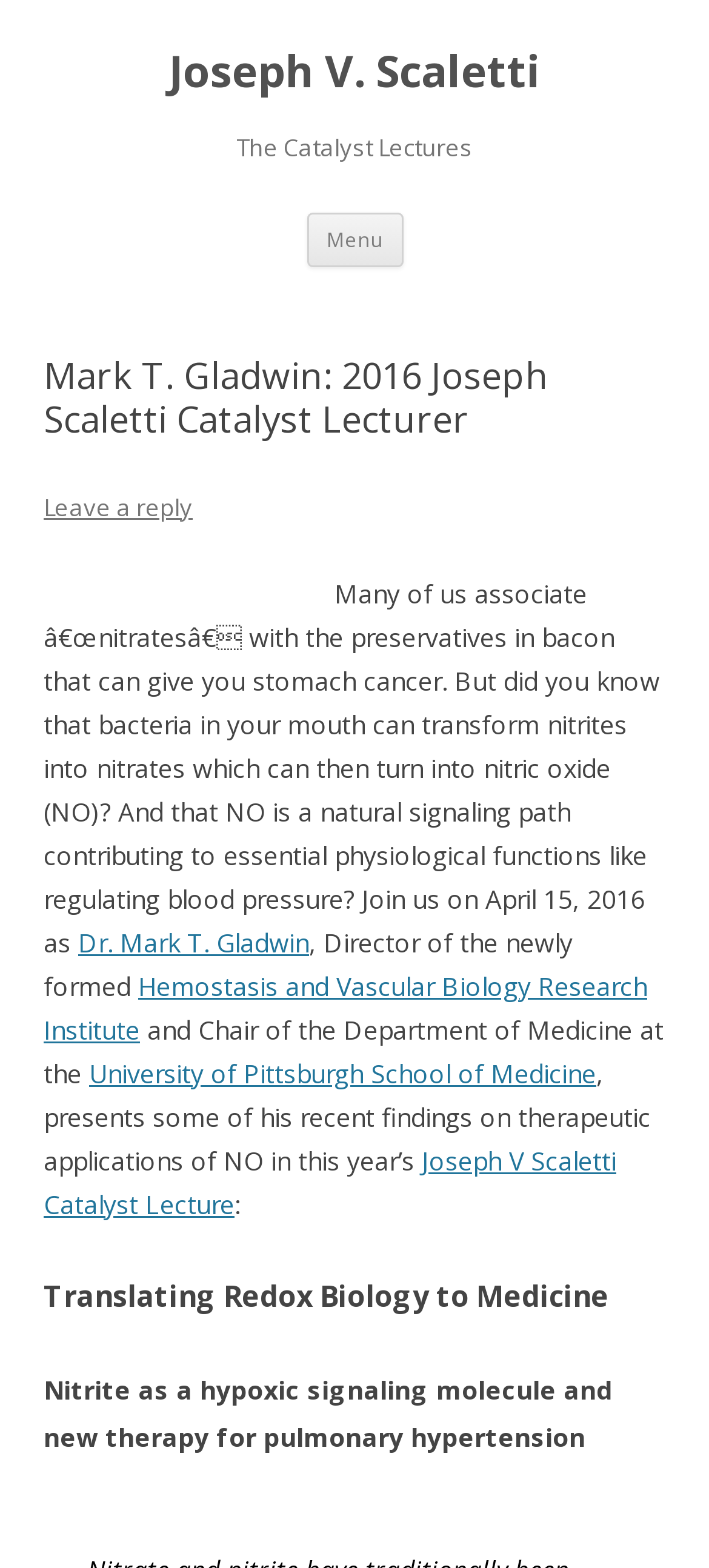Use one word or a short phrase to answer the question provided: 
What is the name of the institute?

Hemostasis and Vascular Biology Research Institute